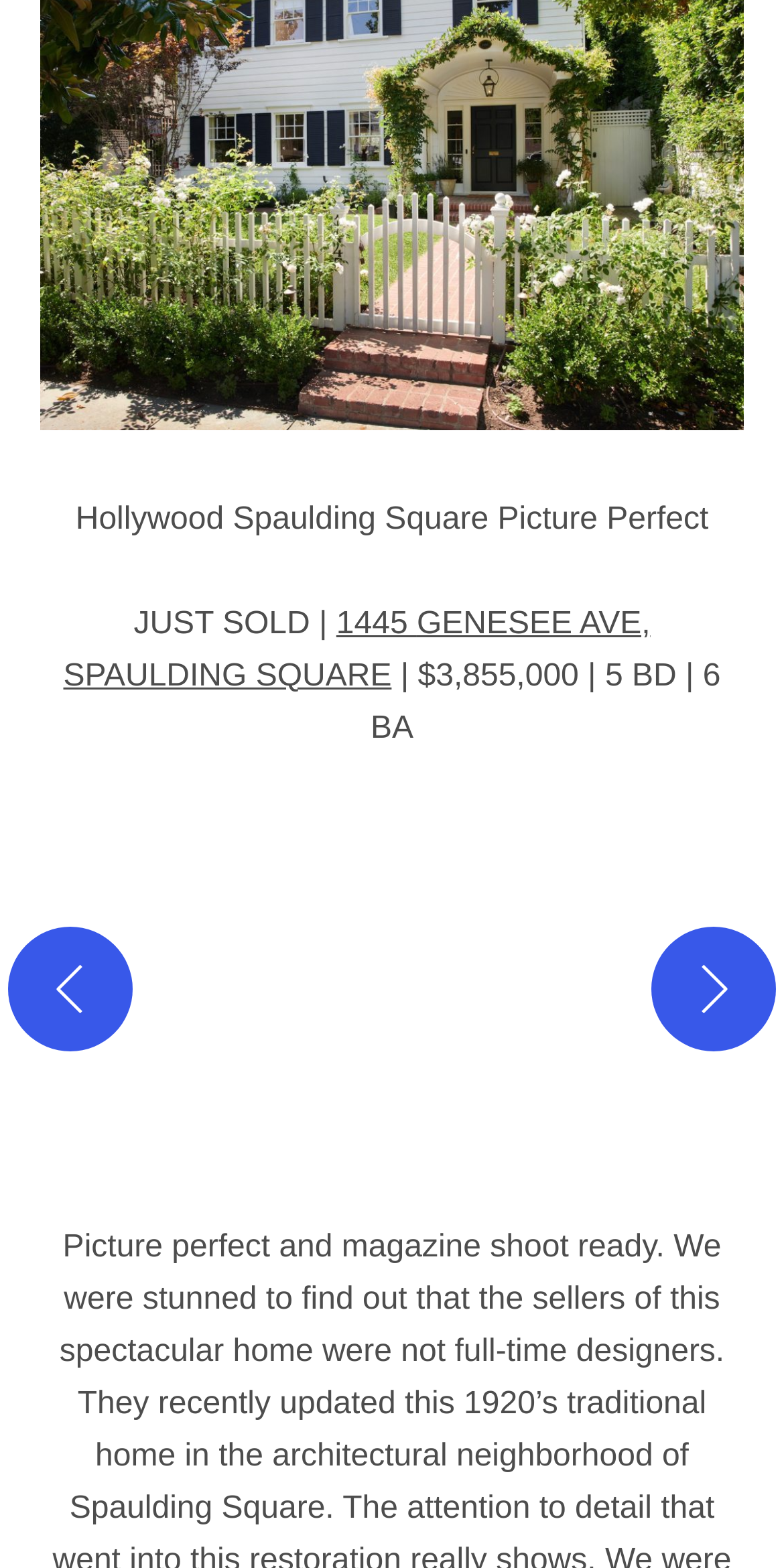Using the provided element description: "alt="Hollywood Spaulding Square Picture Perfect"", determine the bounding box coordinates of the corresponding UI element in the screenshot.

[0.25, 0.515, 0.5, 0.746]